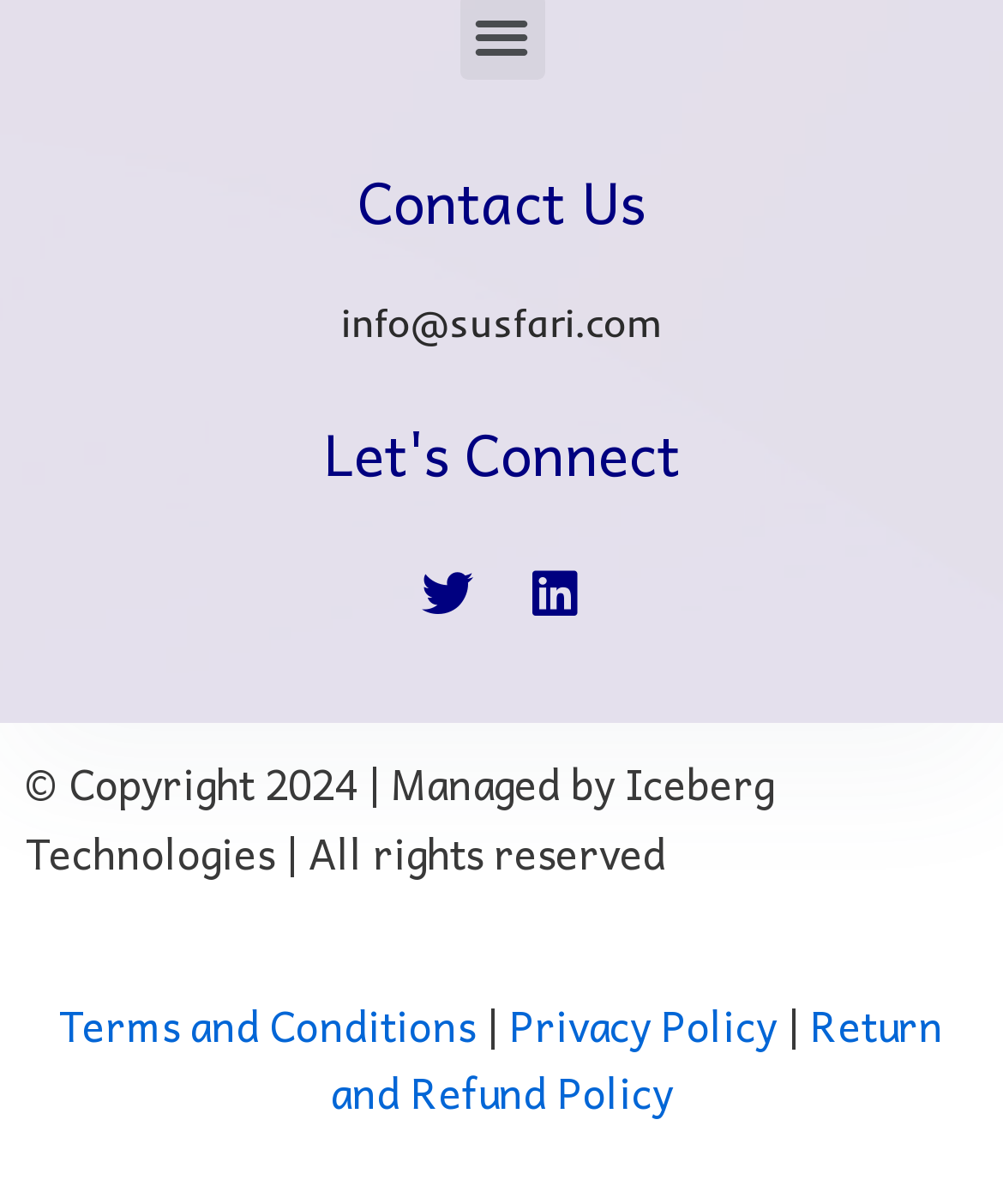Refer to the image and offer a detailed explanation in response to the question: What is the email address to contact?

The email address to contact can be found in the 'Contact Us' section, which is a heading element located at the top of the webpage. Below this heading, there is a static text element containing the email address 'info@susfari.com'.